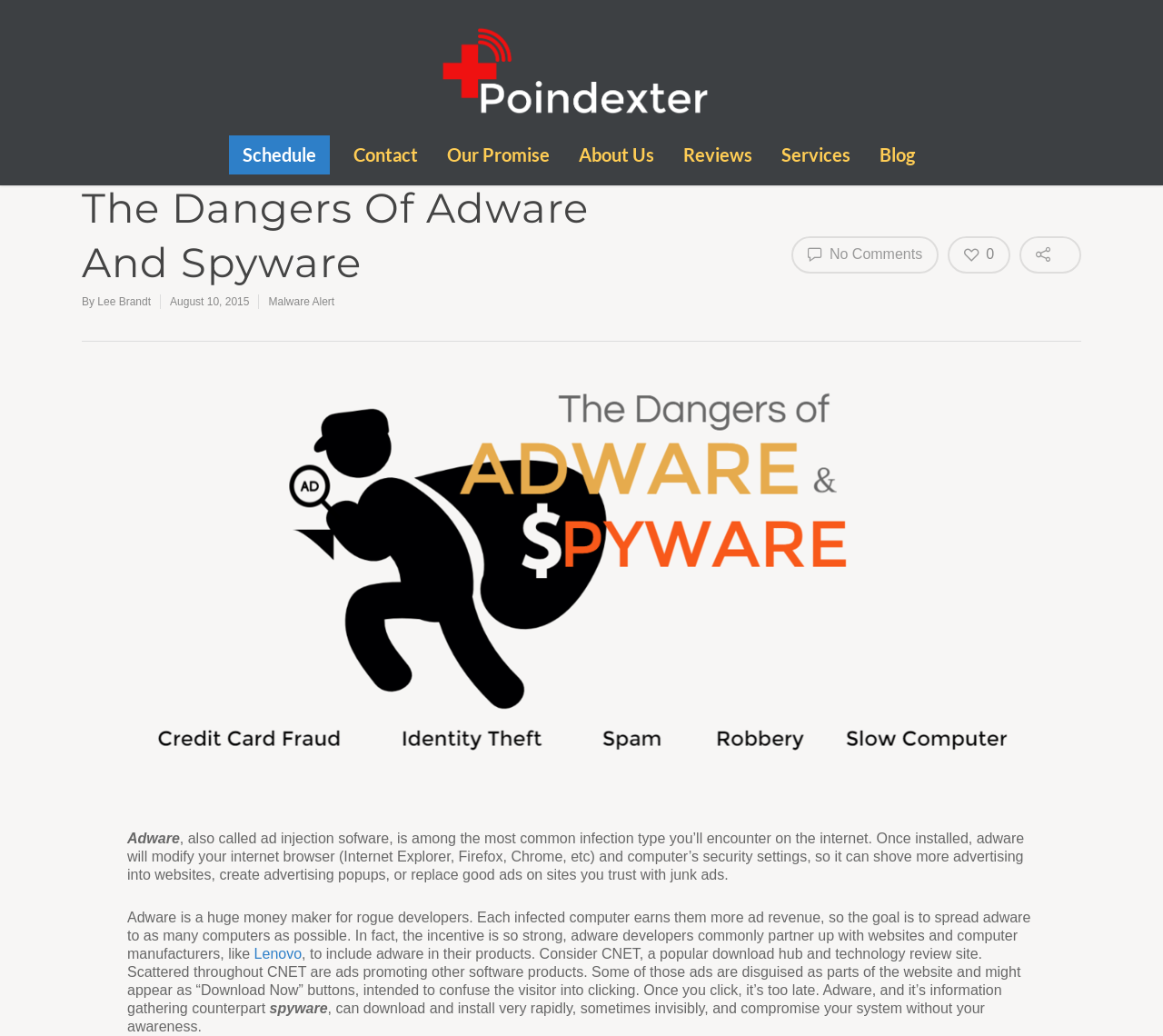What is the phone number to call for a low-cost cleaning and repair?
Look at the image and respond with a one-word or short phrase answer.

908-991-NERD